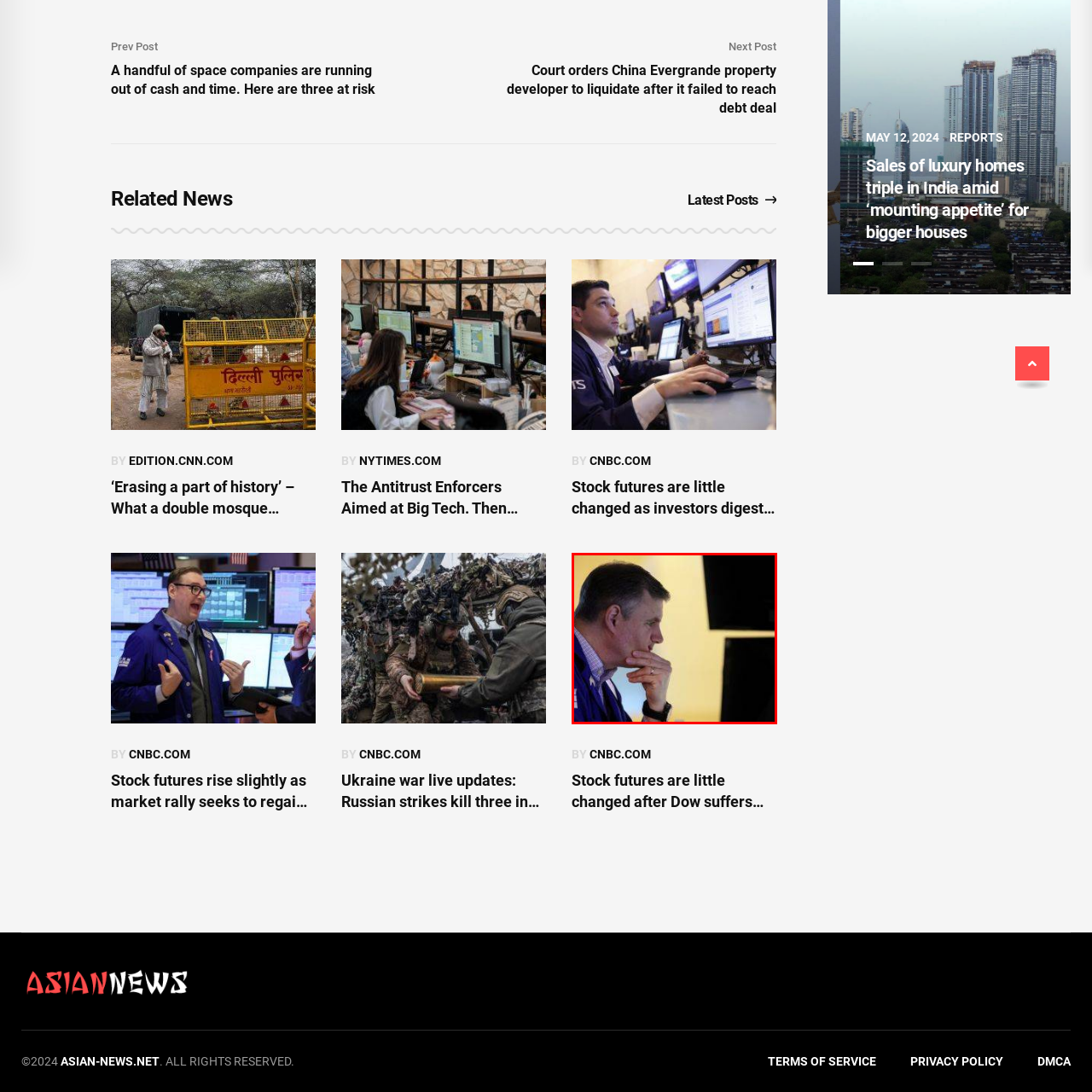What is the setting of the image?
Inspect the image within the red bounding box and answer concisely using one word or a short phrase.

Office